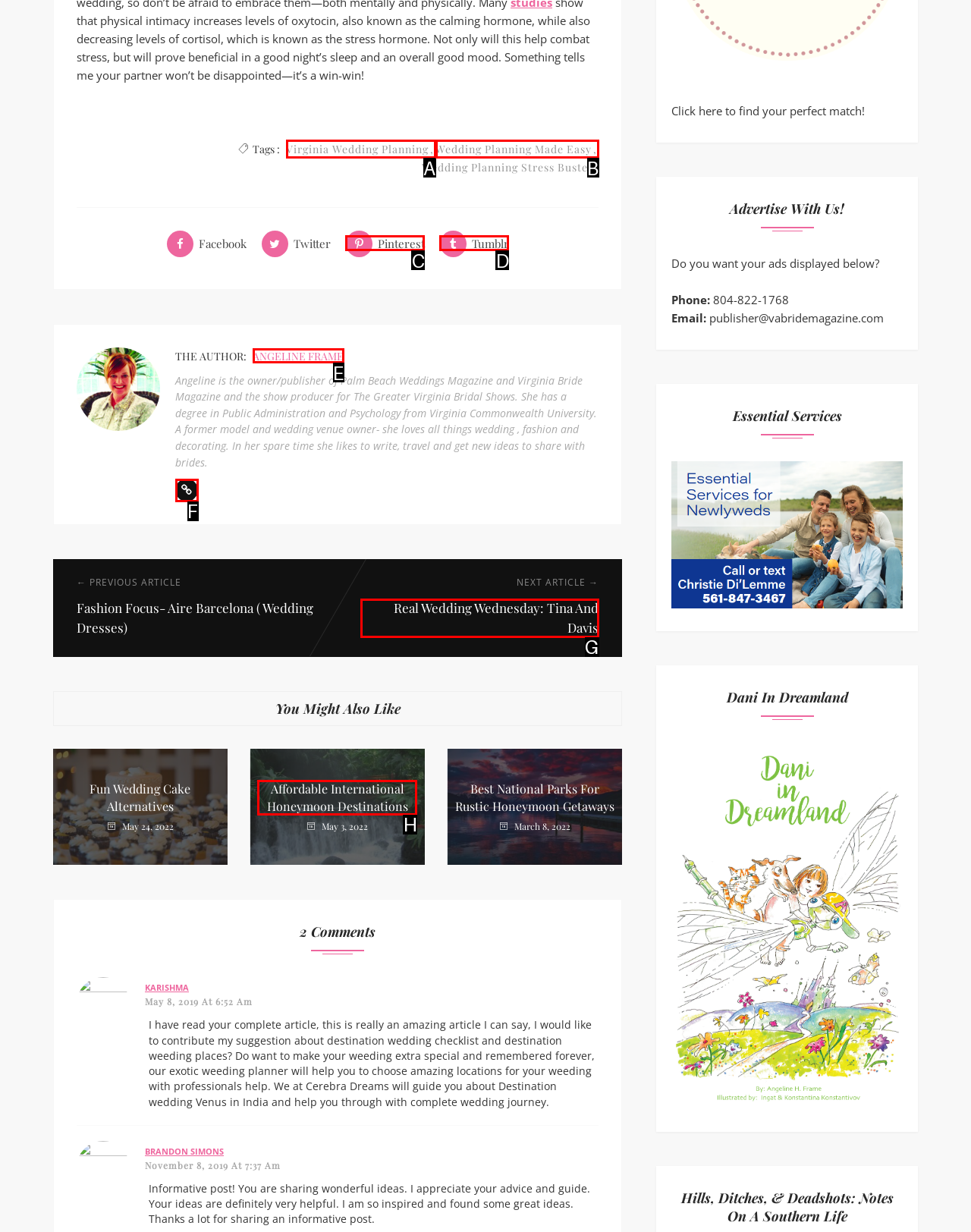Which option aligns with the description: Virginia Wedding Planning? Respond by selecting the correct letter.

A